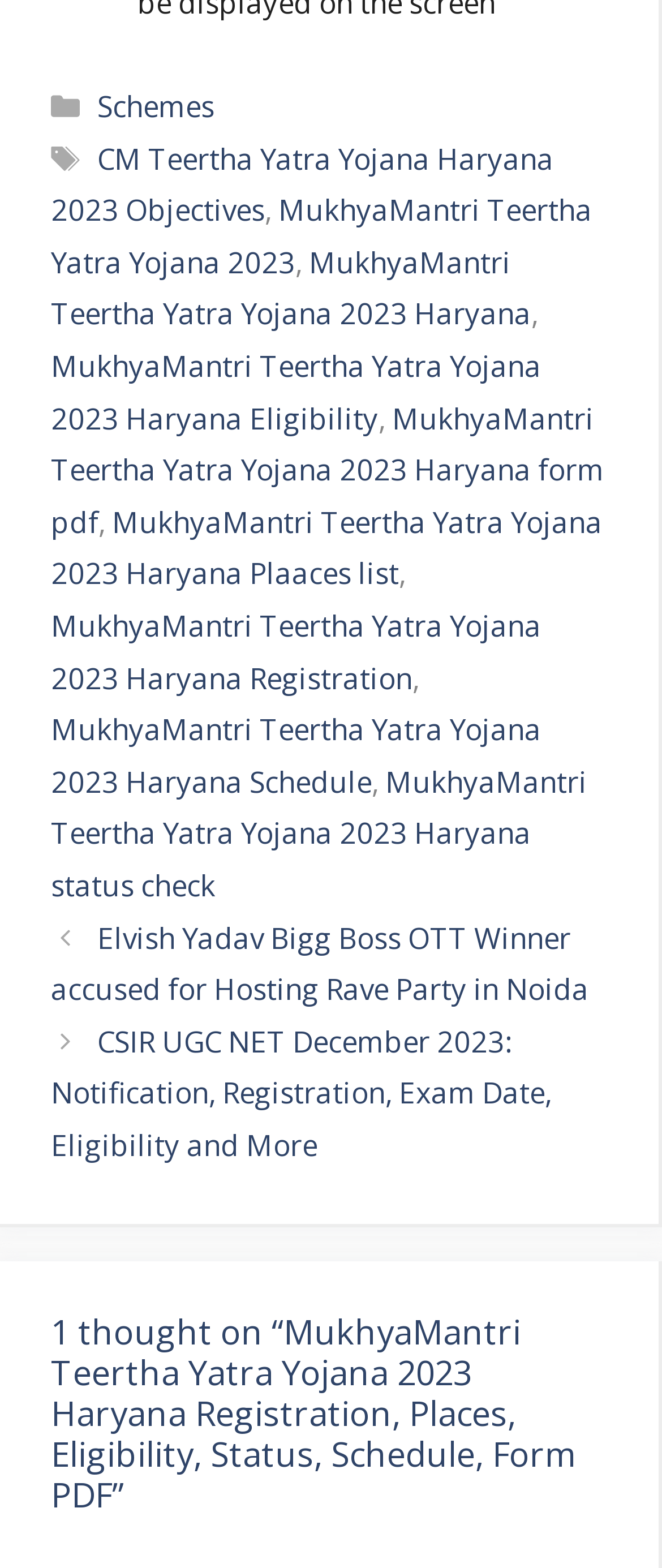Use the details in the image to answer the question thoroughly: 
What is the navigation option below the footer section?

The navigation option below the footer section is 'Posts', which contains links to other posts, such as 'Elvish Yadav Bigg Boss OTT Winner accused for Hosting Rave Party in Noida' and 'CSIR UGC NET December 2023: Notification, Registration, Exam Date, Eligibility and More'.